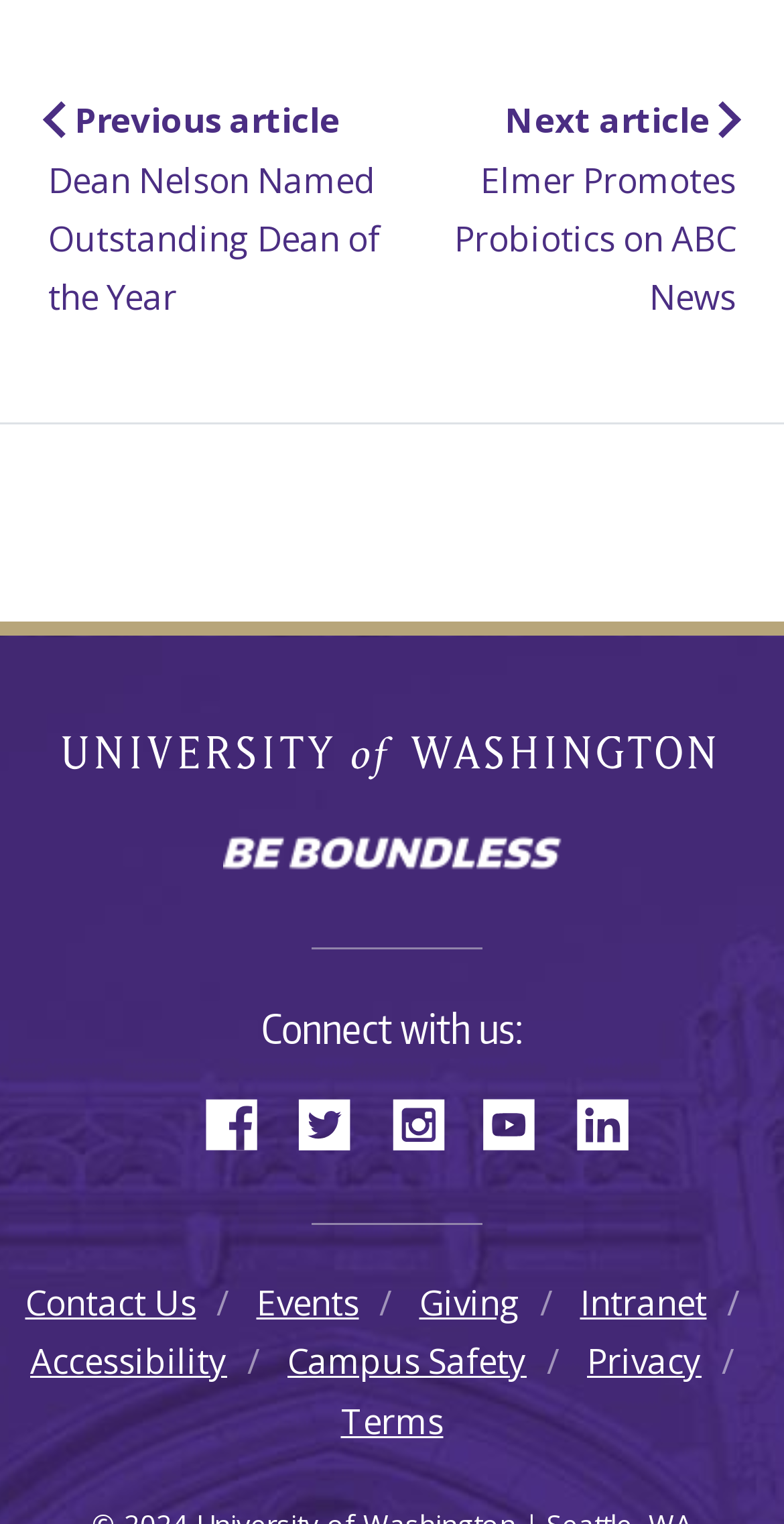What is the name of the university? Look at the image and give a one-word or short phrase answer.

University of Washington